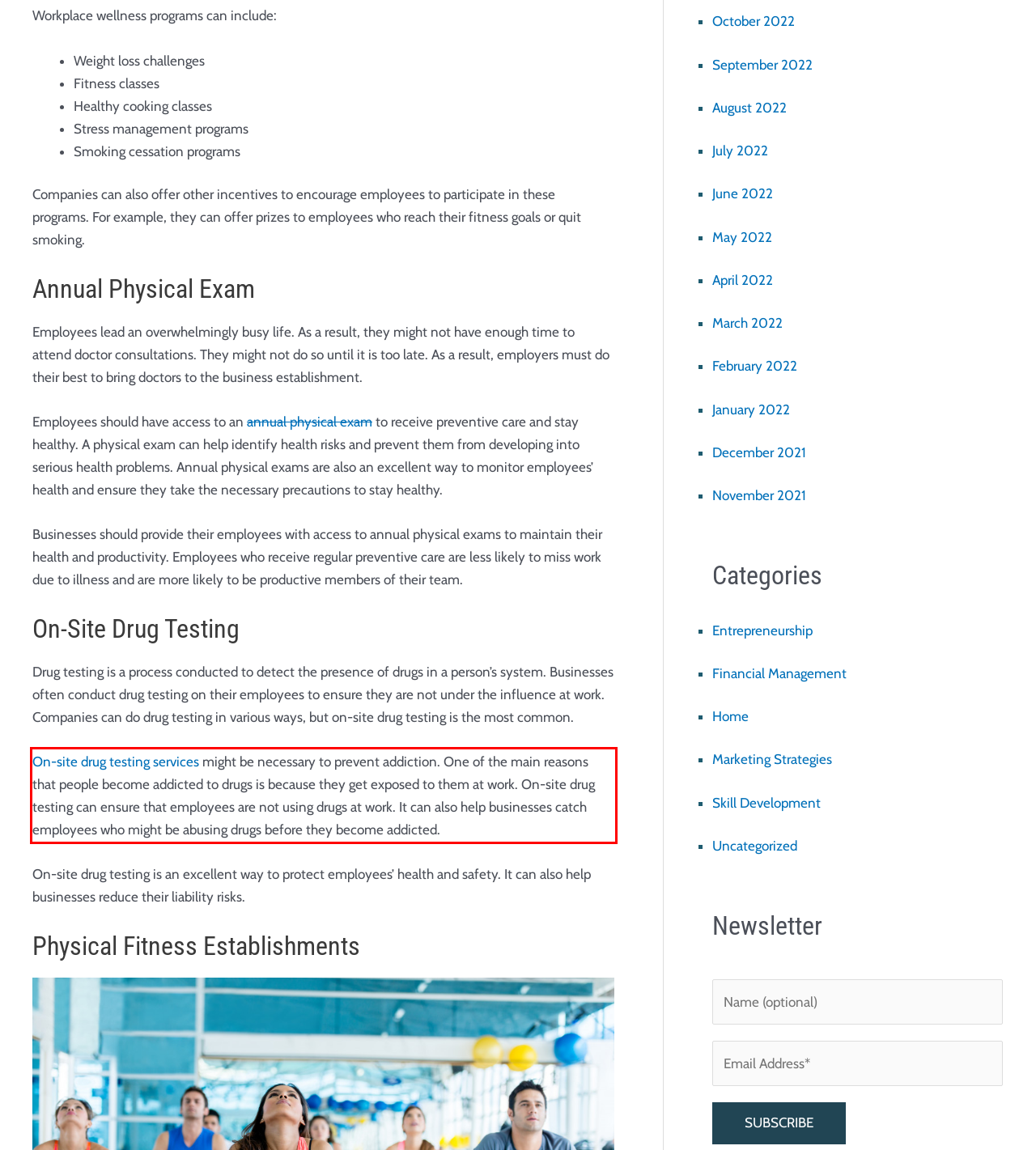Given a screenshot of a webpage, identify the red bounding box and perform OCR to recognize the text within that box.

On-site drug testing services might be necessary to prevent addiction. One of the main reasons that people become addicted to drugs is because they get exposed to them at work. On-site drug testing can ensure that employees are not using drugs at work. It can also help businesses catch employees who might be abusing drugs before they become addicted.